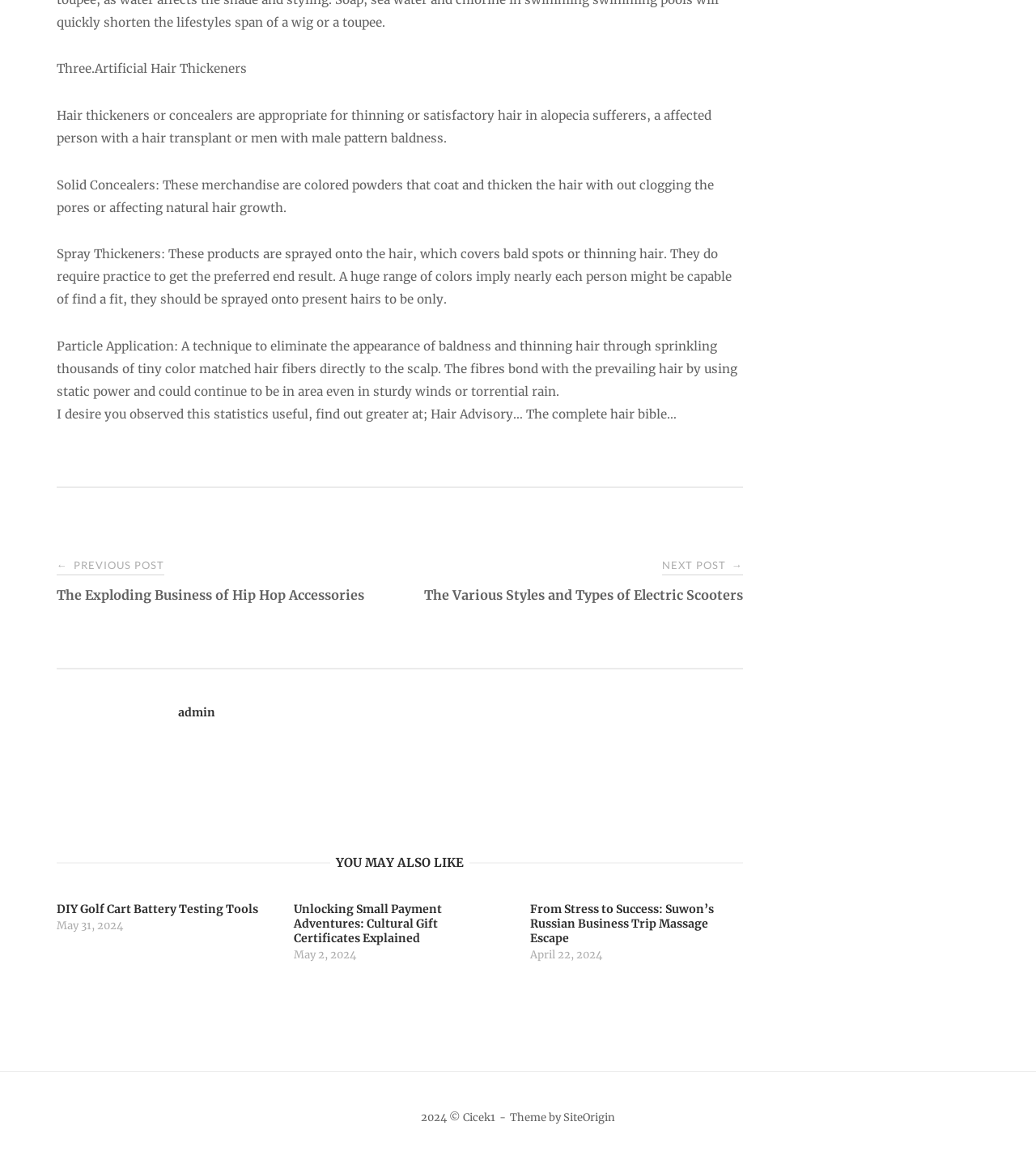Based on the element description "POLITICAL HISTORY", predict the bounding box coordinates of the UI element.

None